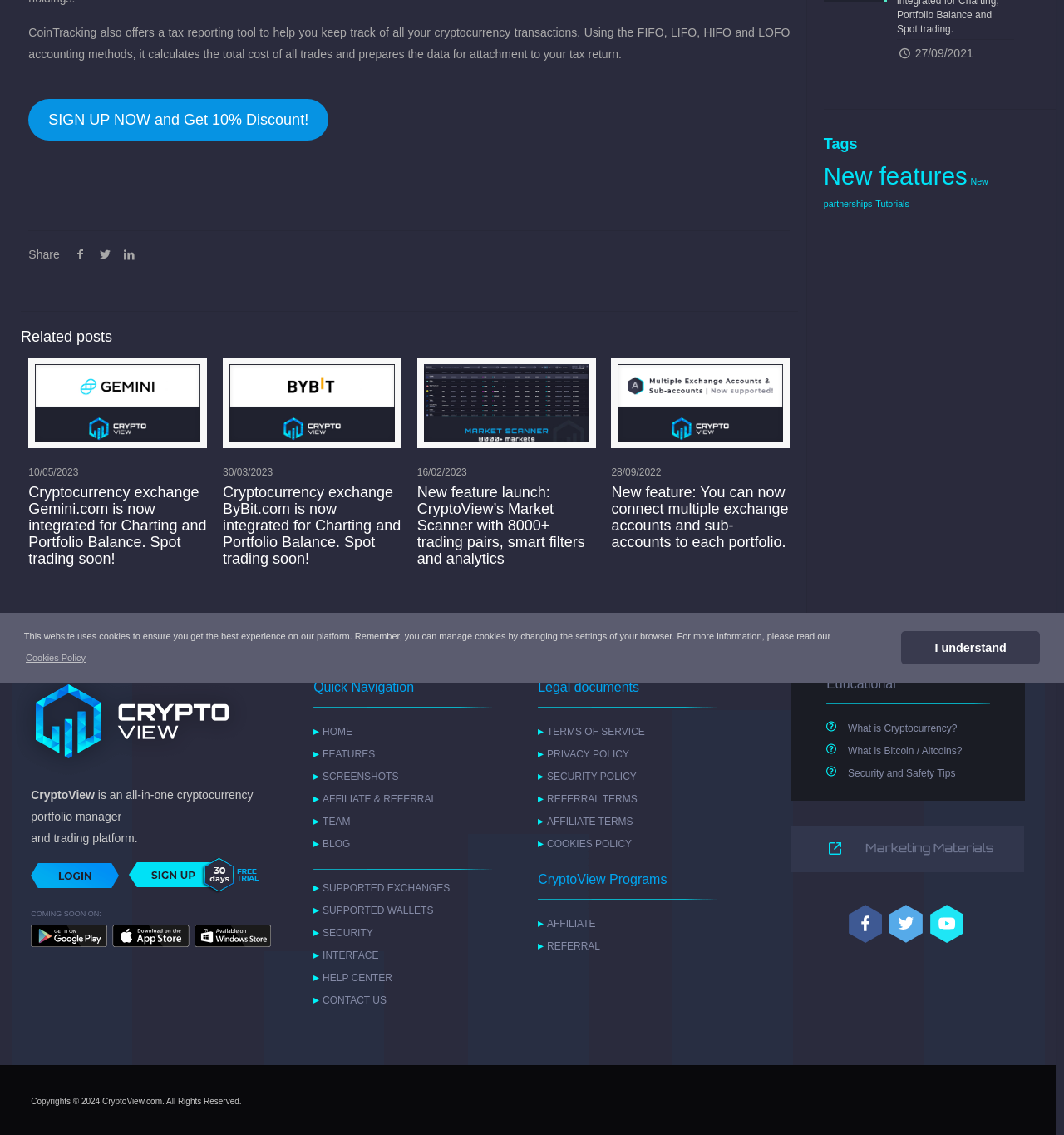Please predict the bounding box coordinates of the element's region where a click is necessary to complete the following instruction: "Learn more about cookies". The coordinates should be represented by four float numbers between 0 and 1, i.e., [left, top, right, bottom].

[0.022, 0.569, 0.082, 0.59]